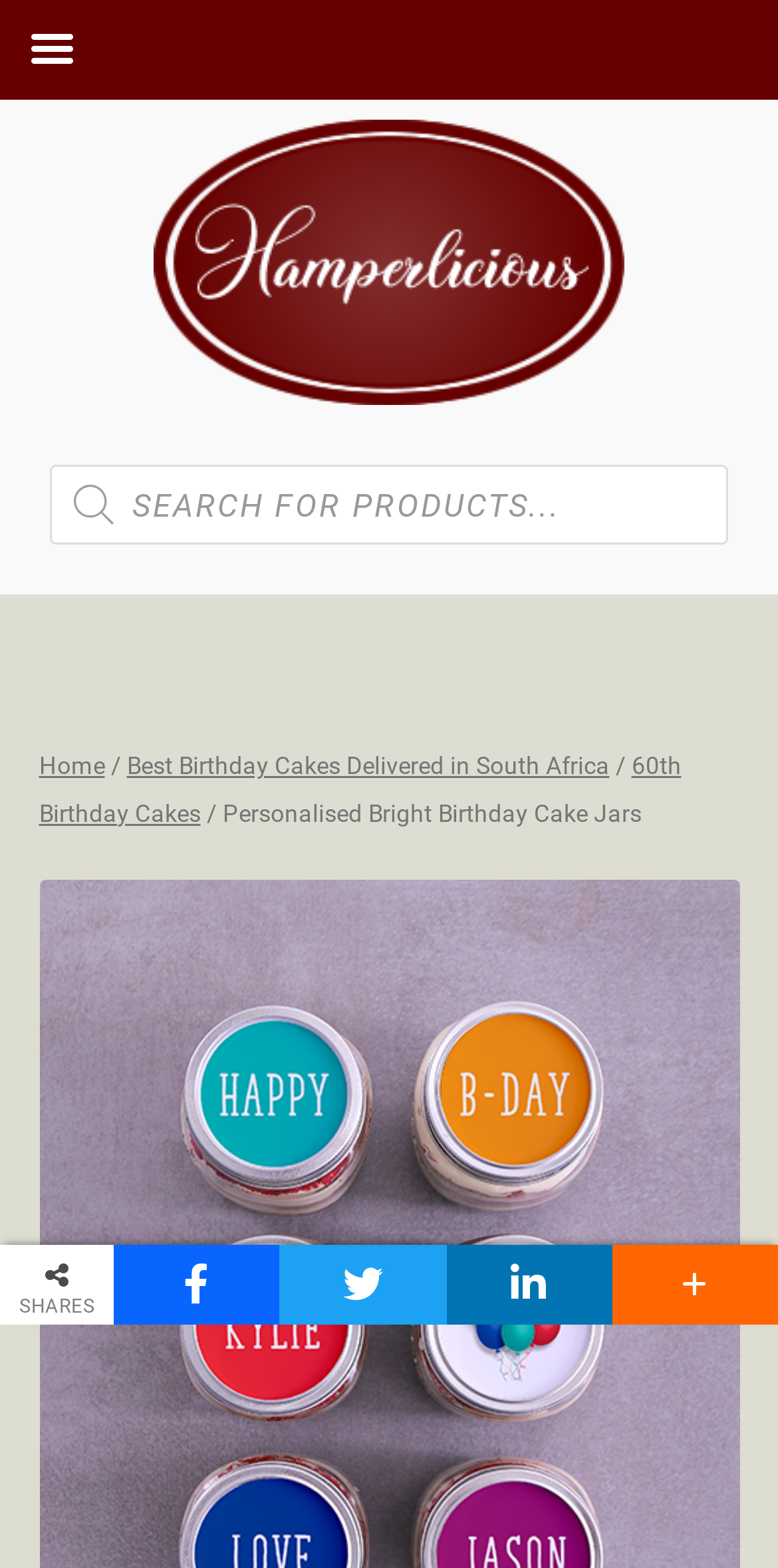Locate the UI element described as follows: "title="Email Me"". Return the bounding box coordinates as four float numbers between 0 and 1 in the order [left, top, right, bottom].

None